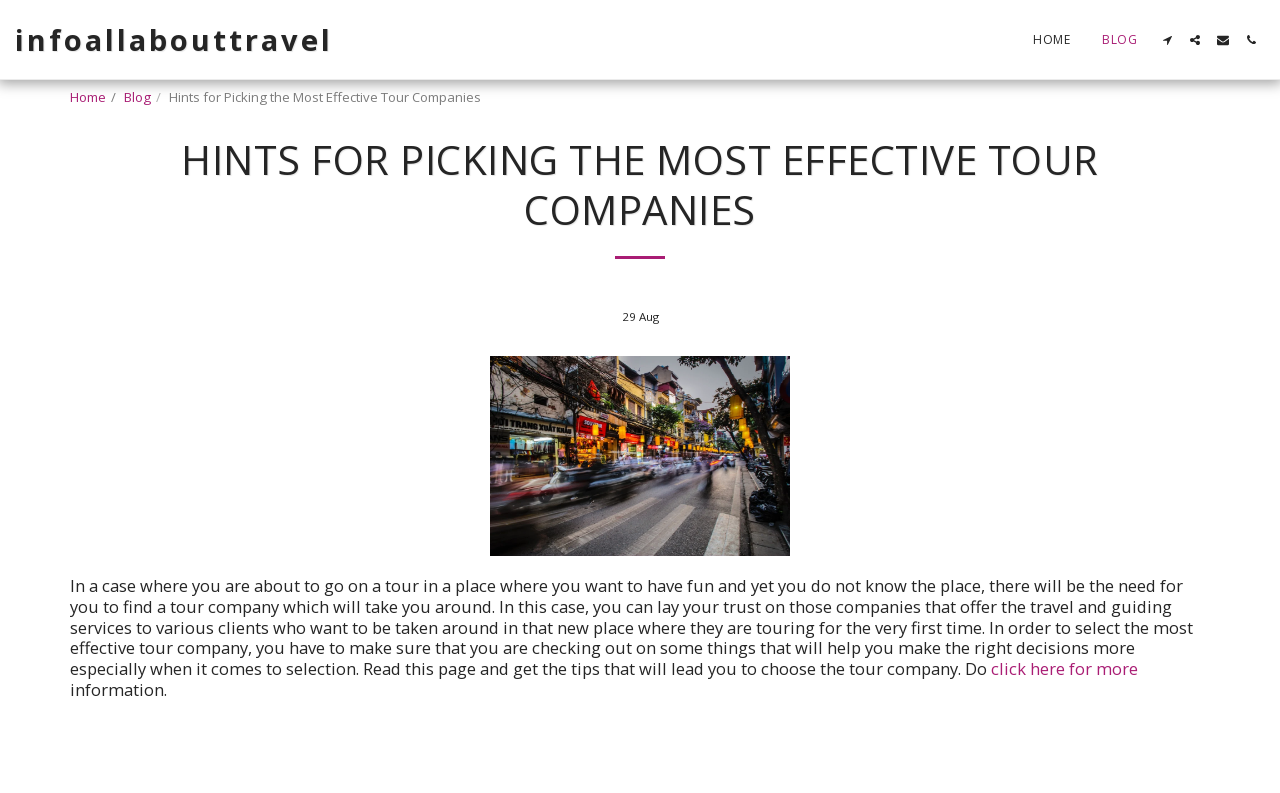Determine the bounding box coordinates of the region I should click to achieve the following instruction: "Click the BLOG link". Ensure the bounding box coordinates are four float numbers between 0 and 1, i.e., [left, top, right, bottom].

[0.849, 0.035, 0.9, 0.065]